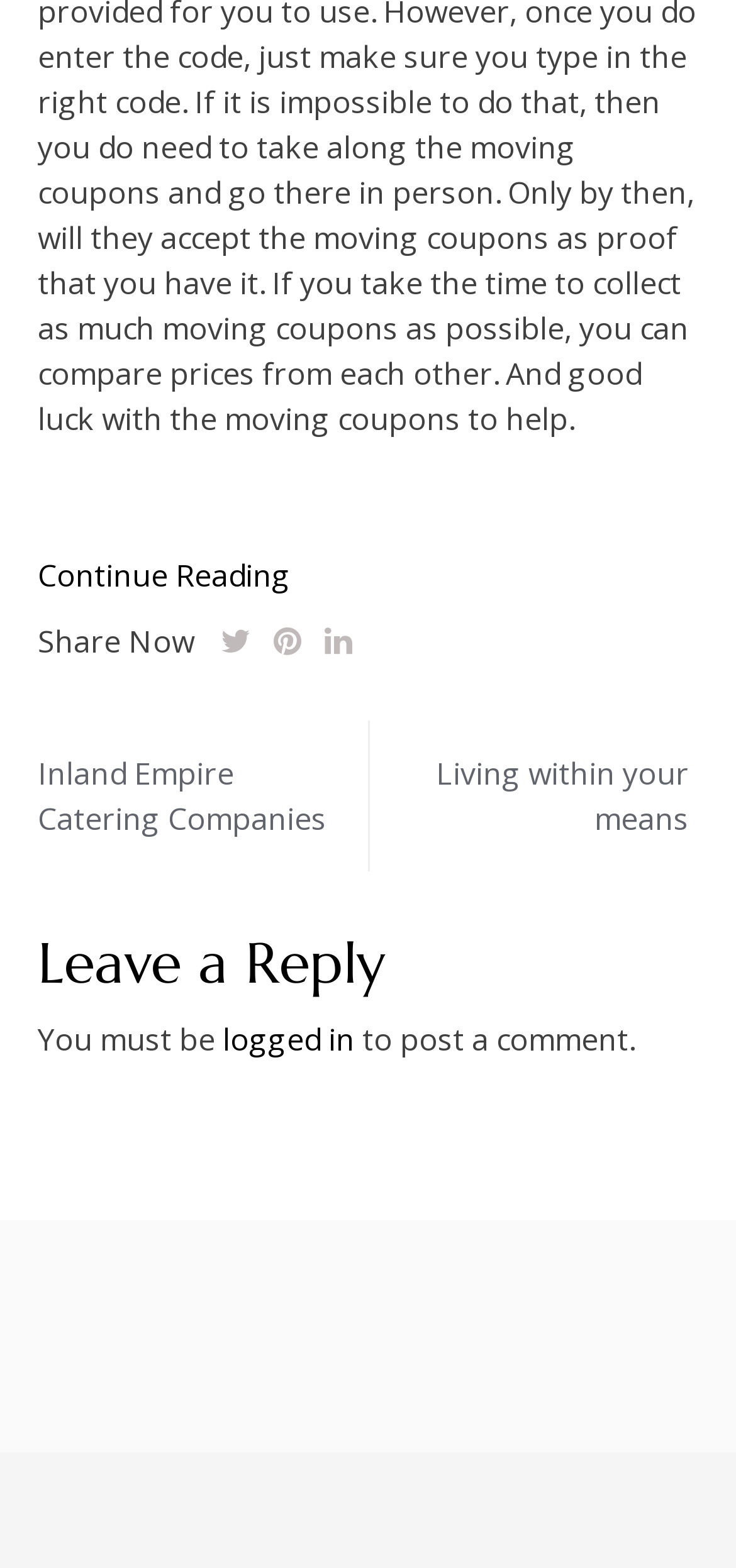What is the title of the section above the comment box?
Please ensure your answer to the question is detailed and covers all necessary aspects.

The section above the comment box is titled 'Leave a Reply', indicating that users can enter their comments or responses to the post in the box below.